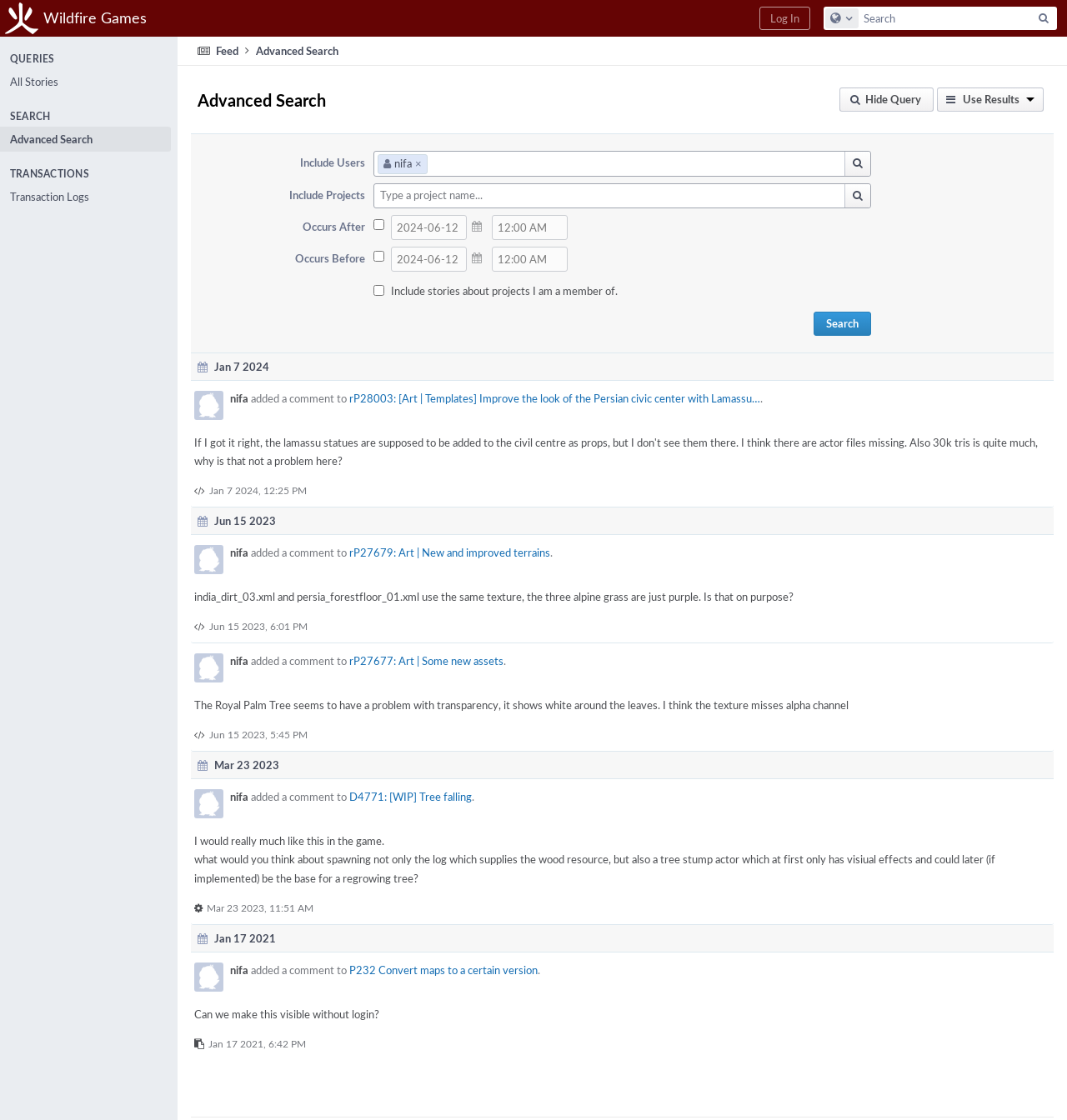Can you find the bounding box coordinates for the UI element given this description: "Search"? Provide the coordinates as four float numbers between 0 and 1: [left, top, right, bottom].

[0.762, 0.278, 0.816, 0.3]